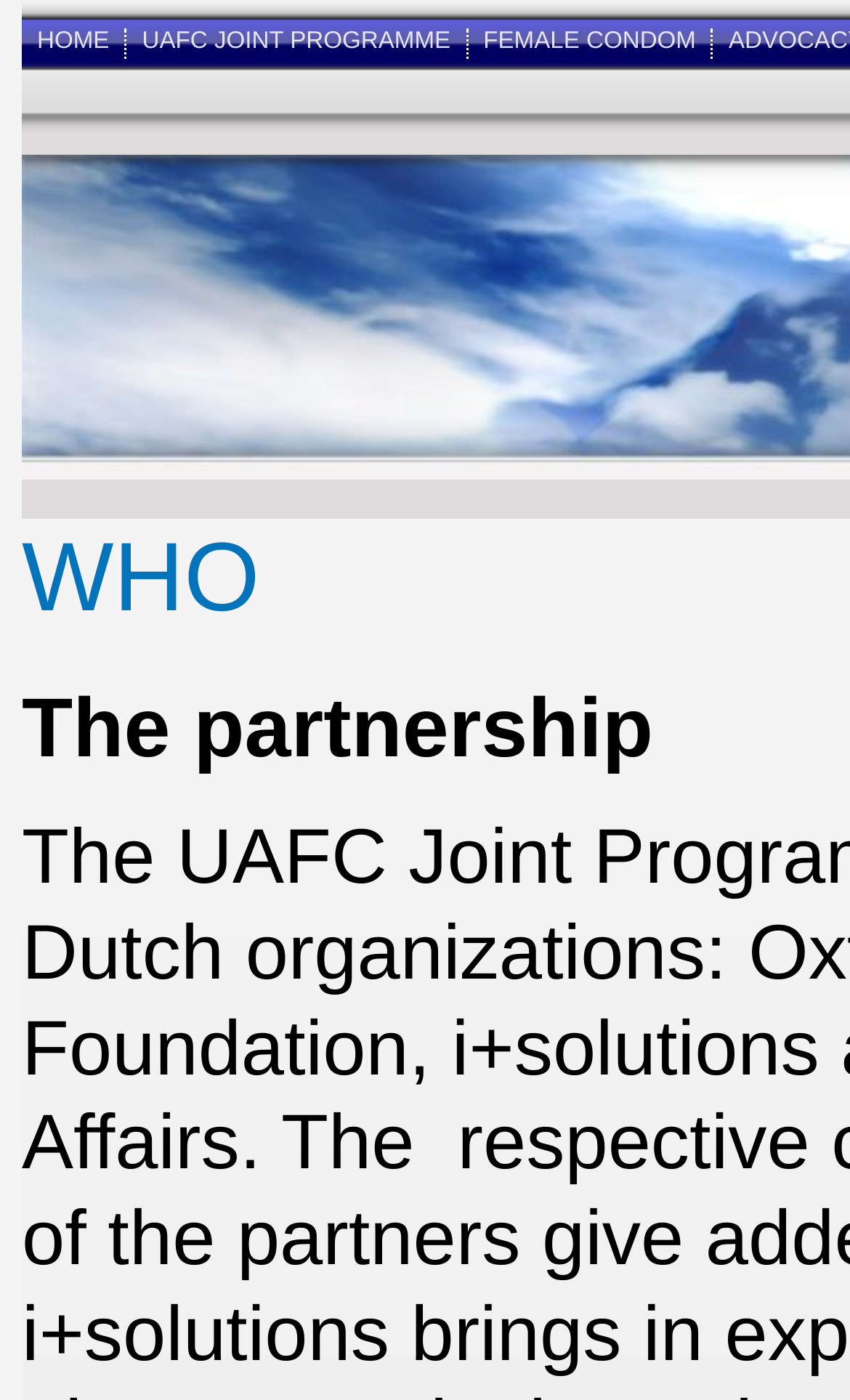Given the element description "HOME" in the screenshot, predict the bounding box coordinates of that UI element.

[0.044, 0.02, 0.129, 0.039]